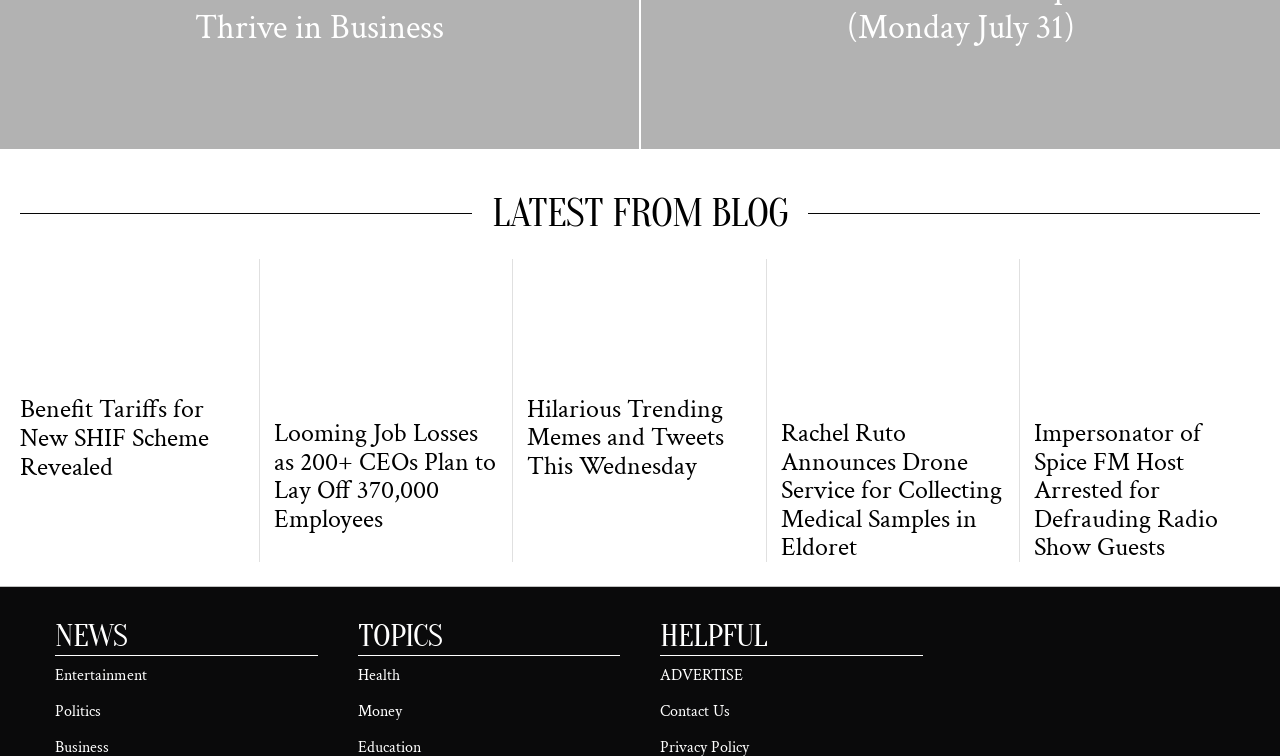Could you specify the bounding box coordinates for the clickable section to complete the following instruction: "Read the latest blog post"?

[0.016, 0.342, 0.192, 0.51]